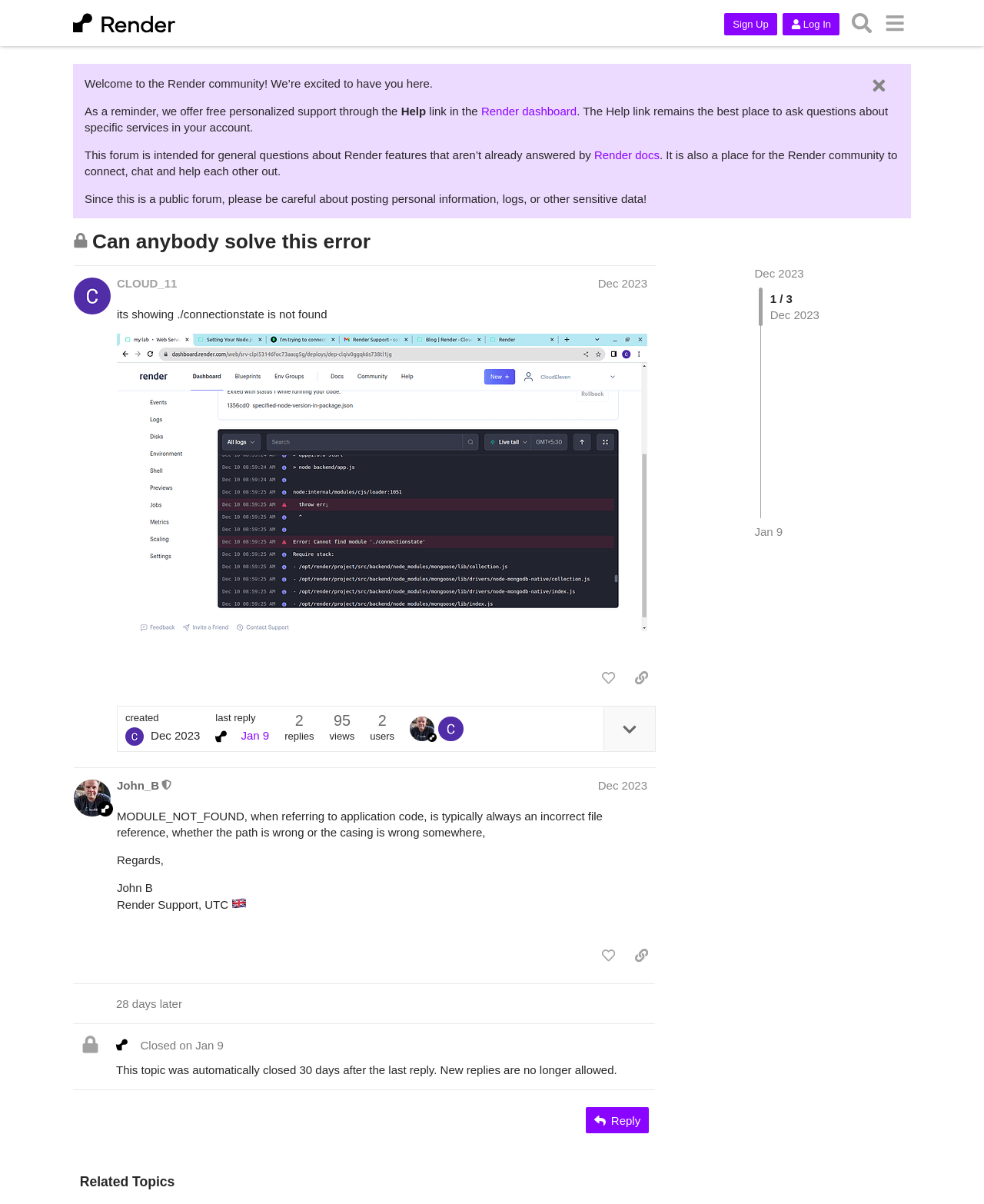Pinpoint the bounding box coordinates of the element you need to click to execute the following instruction: "Search in the forum". The bounding box should be represented by four float numbers between 0 and 1, in the format [left, top, right, bottom].

[0.859, 0.006, 0.892, 0.033]